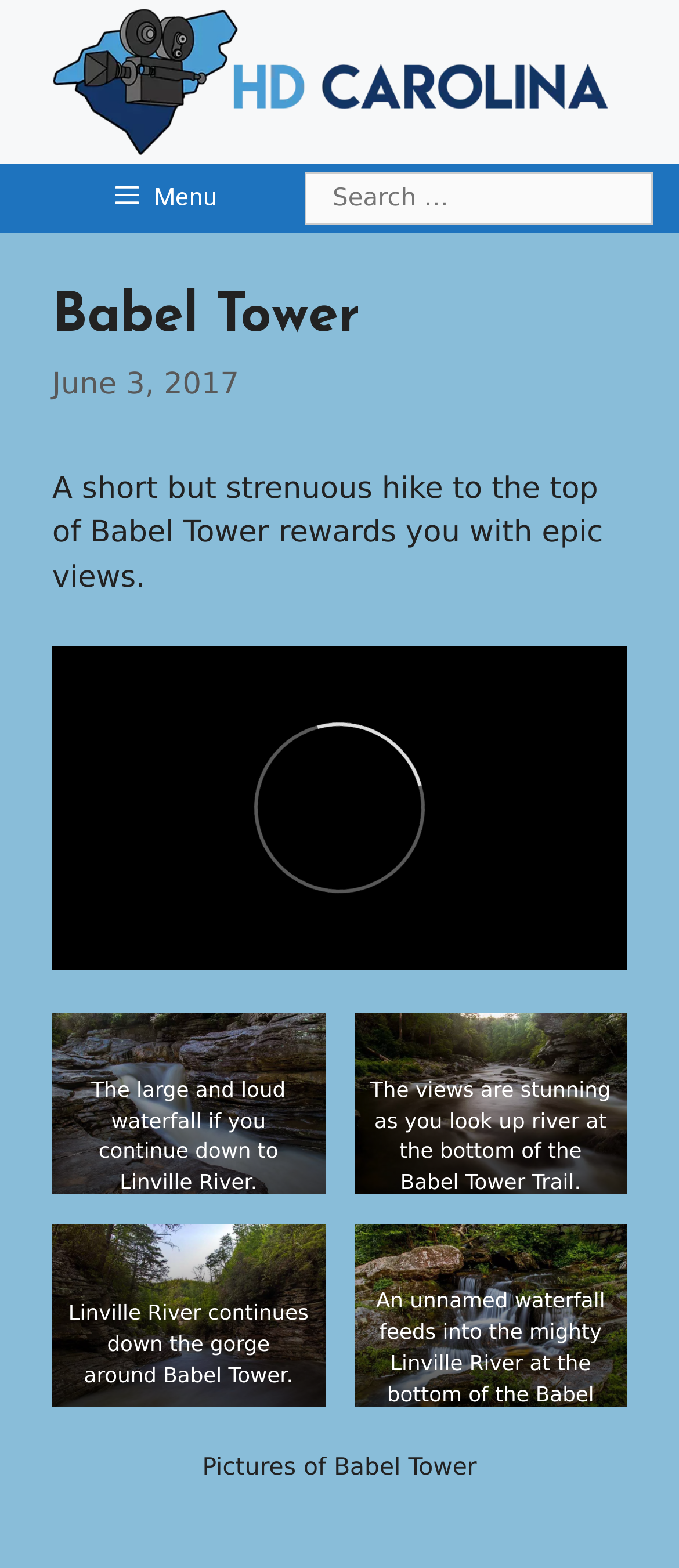Please provide a detailed answer to the question below based on the screenshot: 
How many images are related to Linville River?

There are three figures related to Linville River, namely 'Linville River Waterfall Babel Tower Trail', 'Linville River Upstream Babel Tower Trail', and 'Linville River Downstream Babel Tower Trail', each with an image.